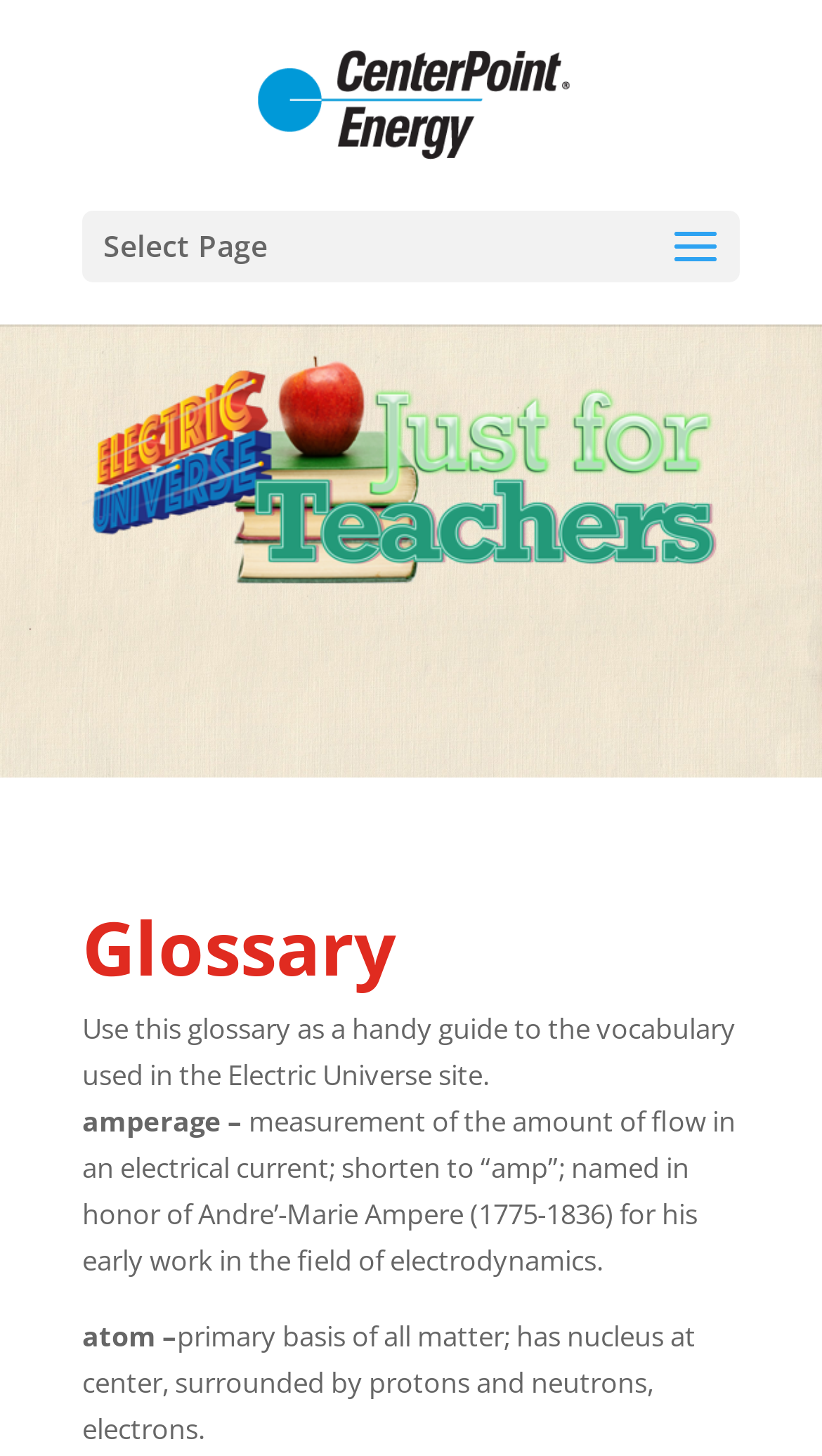Find the bounding box coordinates for the HTML element described as: "parent_node: Select Page aria-label="Menu"". The coordinates should consist of four float values between 0 and 1, i.e., [left, top, right, bottom].

[0.805, 0.148, 0.887, 0.194]